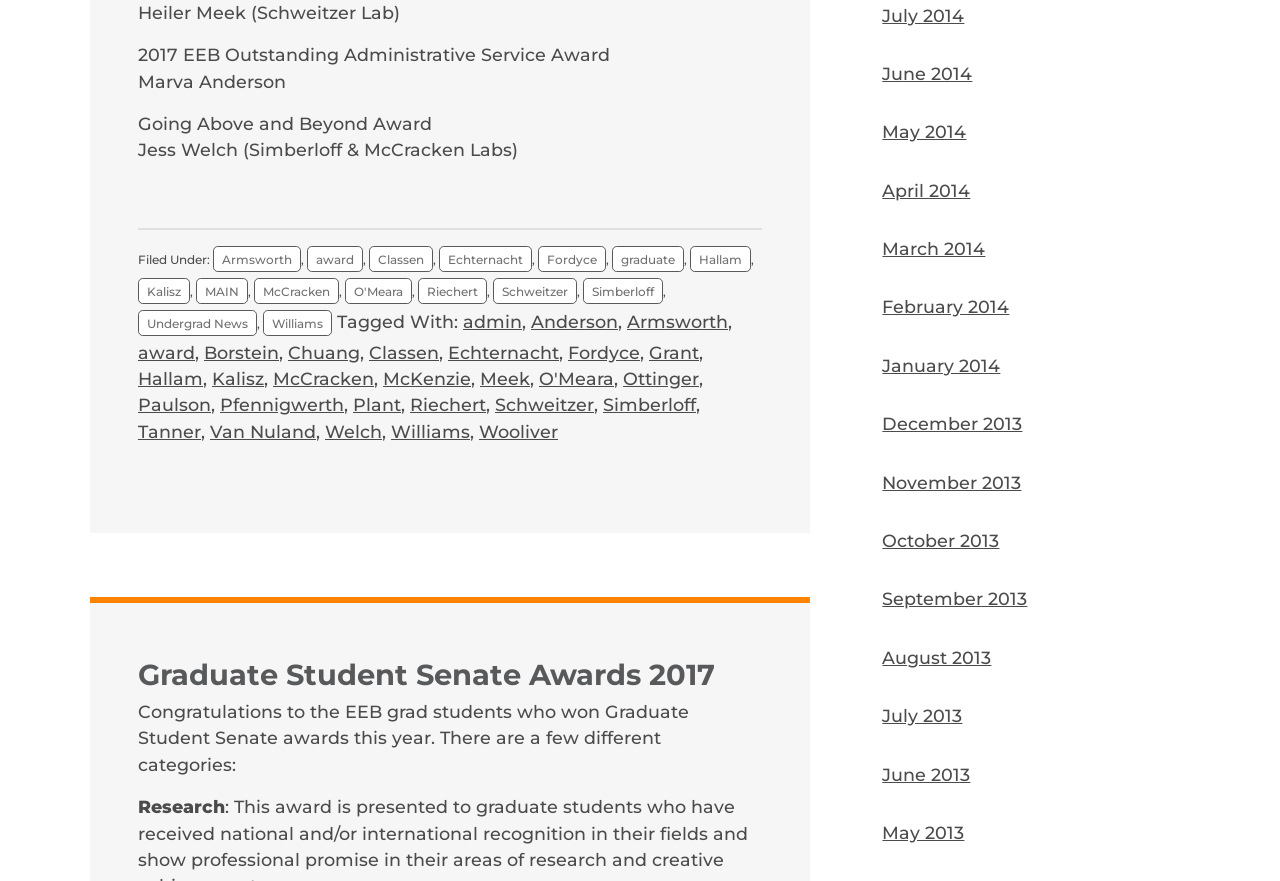Determine the bounding box coordinates for the element that should be clicked to follow this instruction: "View the 'Graduate Student Senate Awards 2017' page". The coordinates should be given as four float numbers between 0 and 1, in the format [left, top, right, bottom].

[0.108, 0.746, 0.559, 0.786]